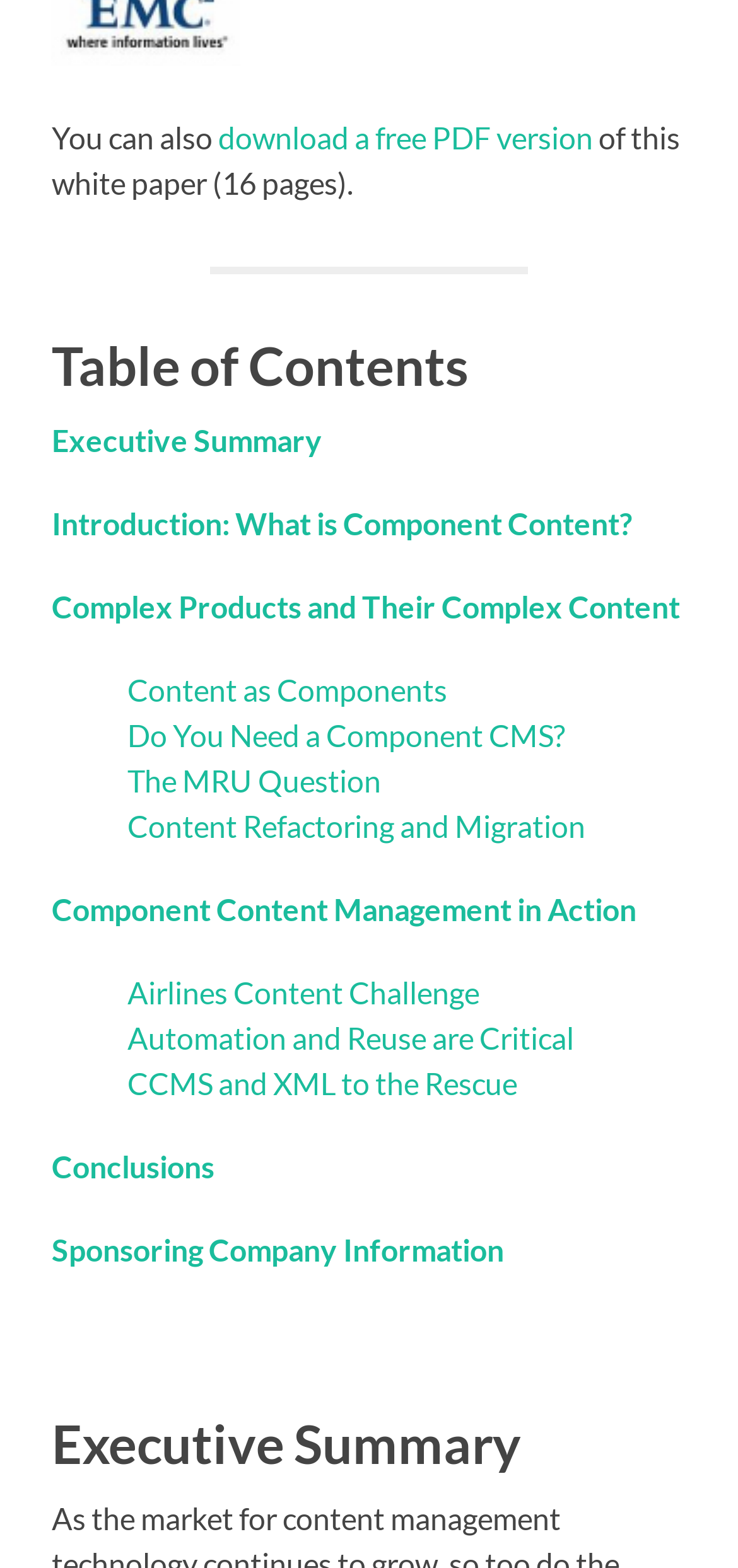What is the purpose of the separator element?
Look at the screenshot and respond with a single word or phrase.

To separate sections